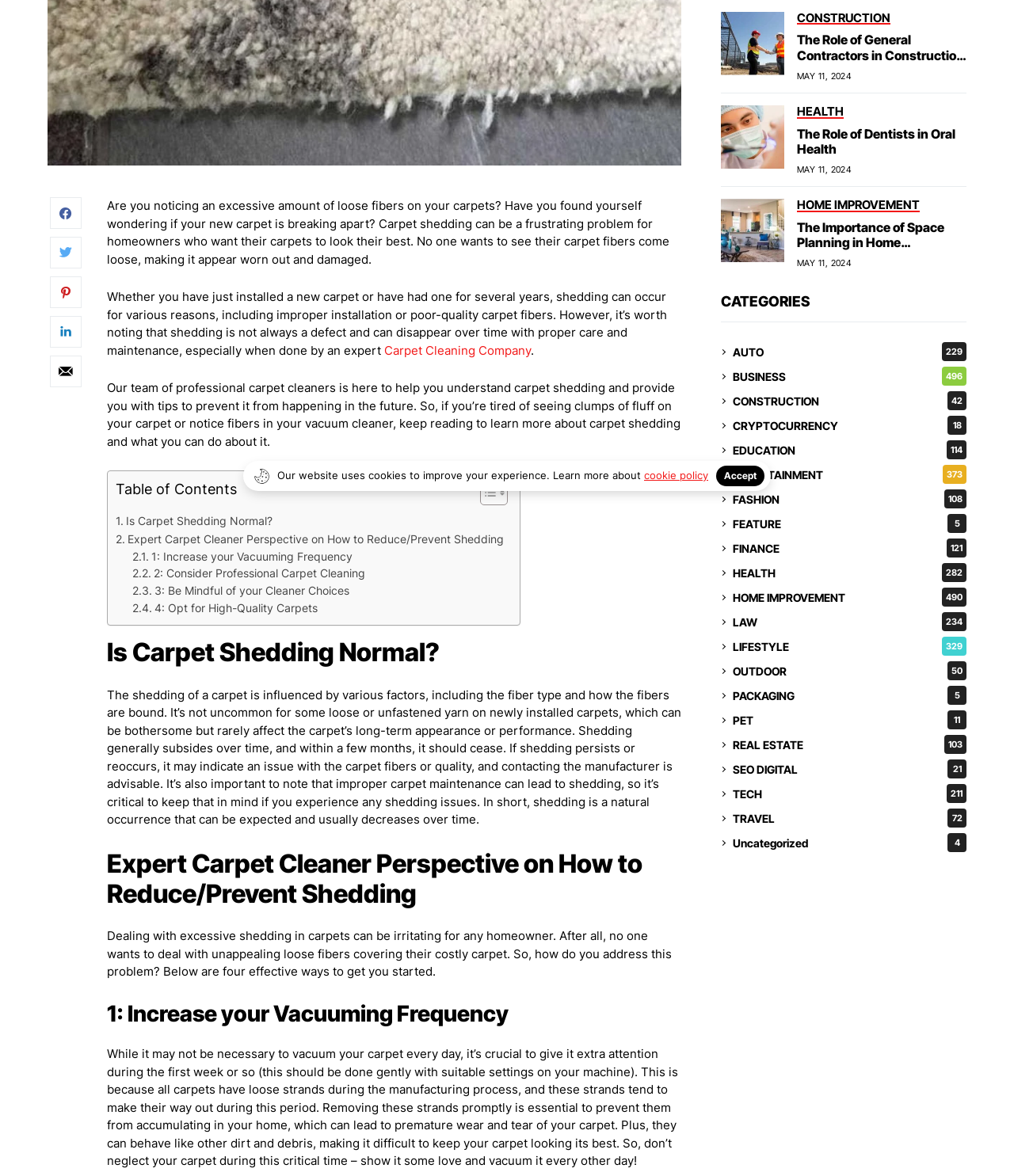Determine the bounding box coordinates of the UI element that matches the following description: "SEO DIGITAL21". The coordinates should be four float numbers between 0 and 1 in the format [left, top, right, bottom].

[0.723, 0.646, 0.953, 0.662]